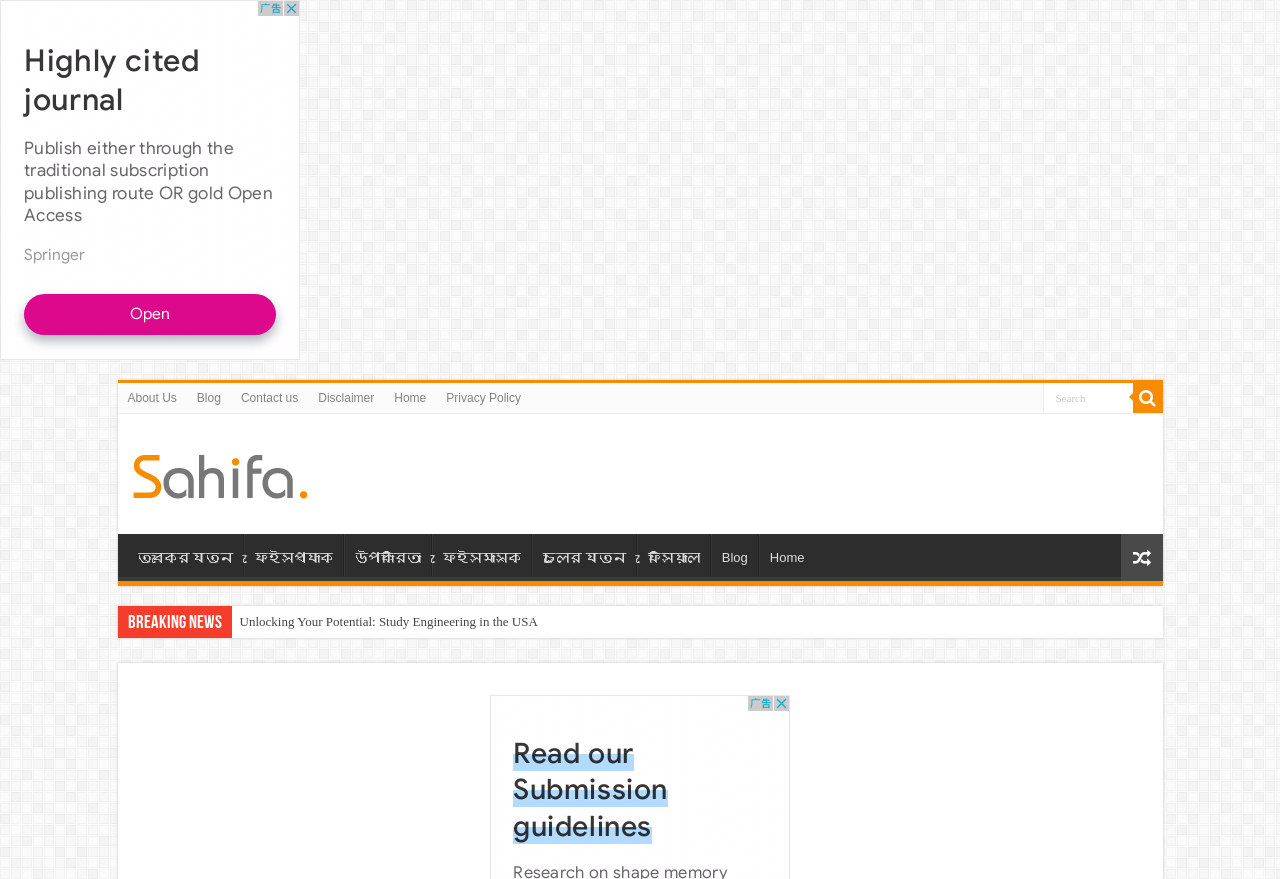Locate the UI element described as follows: "parent_node: ত্বকের যত্ন". Return the bounding box coordinates as four float numbers between 0 and 1 in the order [left, top, right, bottom].

[0.875, 0.607, 0.908, 0.661]